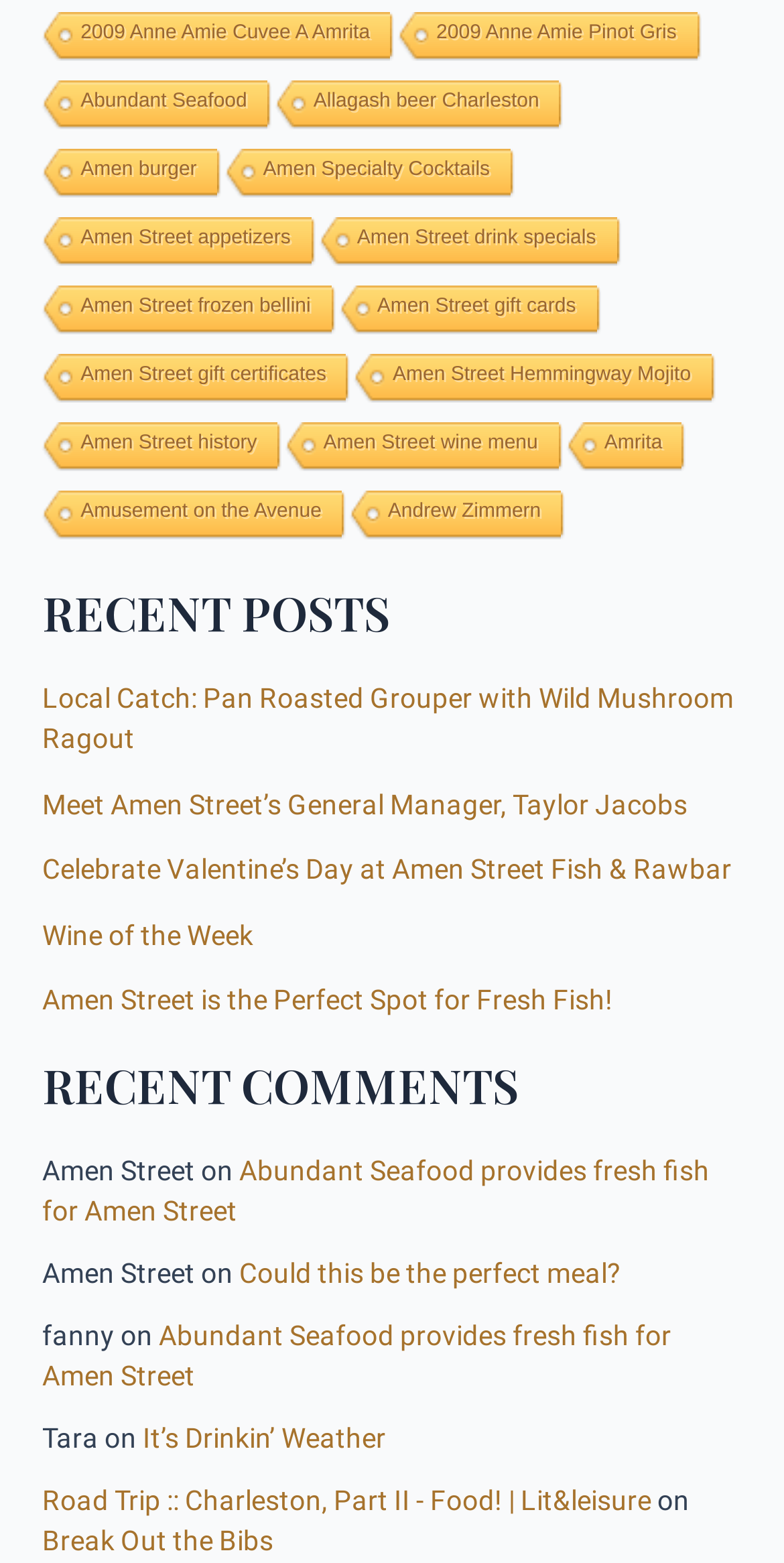Kindly determine the bounding box coordinates of the area that needs to be clicked to fulfill this instruction: "Check 'Amen Street gift cards'".

[0.427, 0.183, 0.76, 0.215]